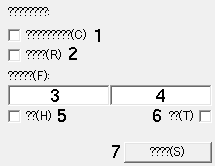Refer to the image and answer the question with as much detail as possible: How many input fields are prominently positioned in the center?

The layout of the interface features two input fields prominently positioned in the center, labeled with numbers (3 and 4). These fields are likely where users can input specific search terms or parameters.